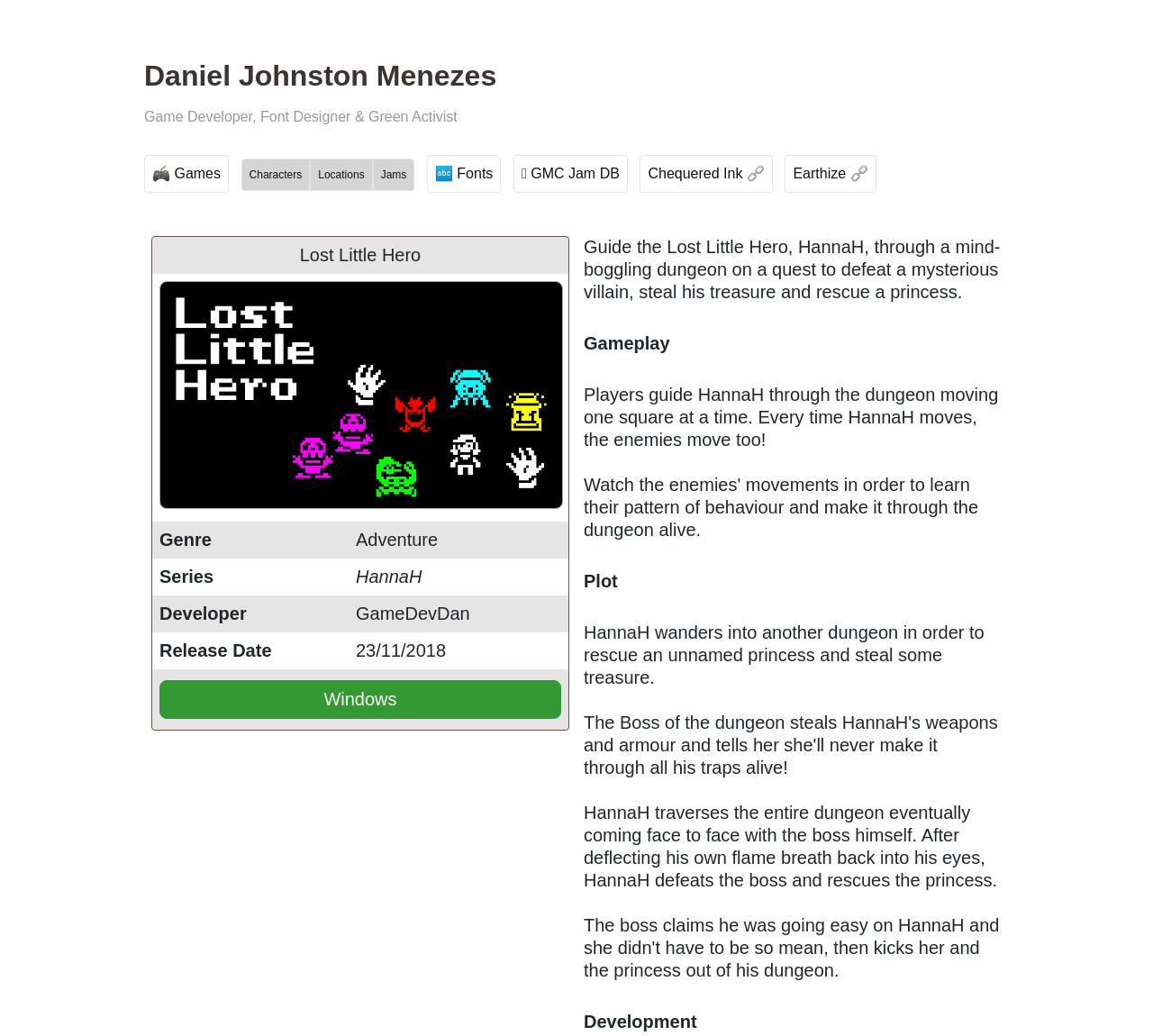Identify and provide the bounding box coordinates of the UI element described: "🫙 GMC Jam DB". The coordinates should be formatted as [left, top, right, bottom], with each number being a float between 0 and 1.

[0.445, 0.15, 0.544, 0.186]